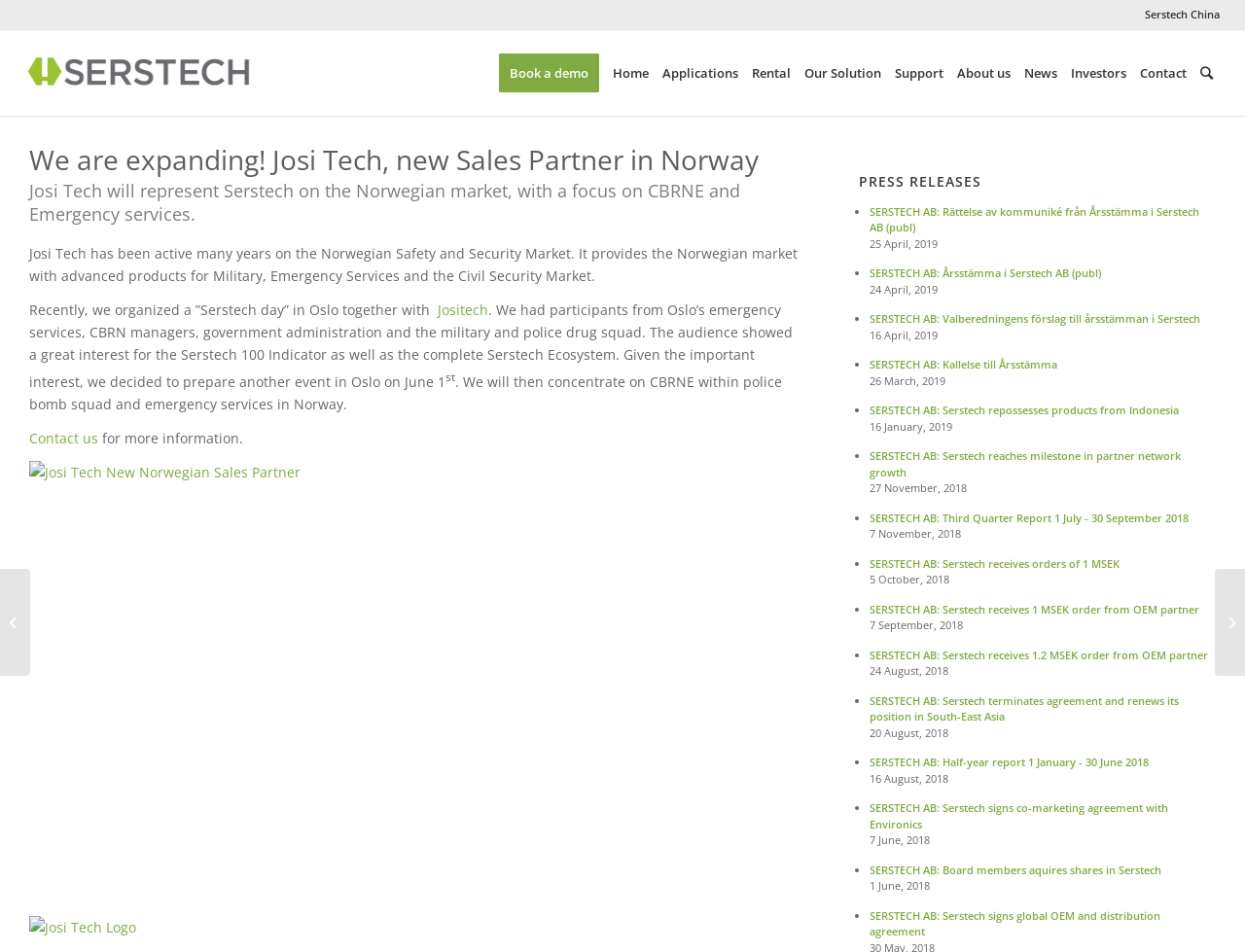Please identify the bounding box coordinates of the element that needs to be clicked to execute the following command: "Learn more about 'Serstech' by clicking on the logo". Provide the bounding box using four float numbers between 0 and 1, formatted as [left, top, right, bottom].

[0.02, 0.032, 0.204, 0.122]